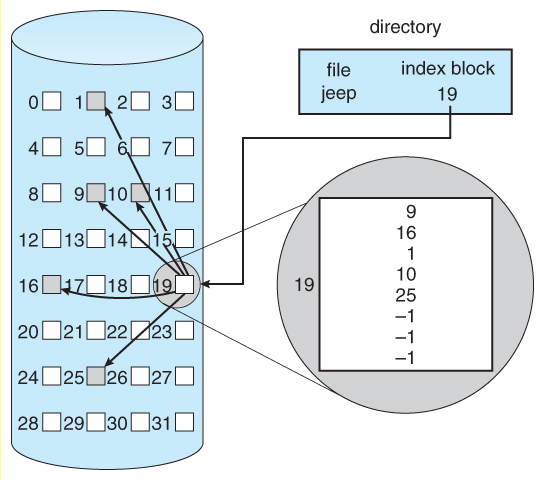What is indicated by the placeholder (-1) in the index block?
Using the image, respond with a single word or phrase.

unused slots